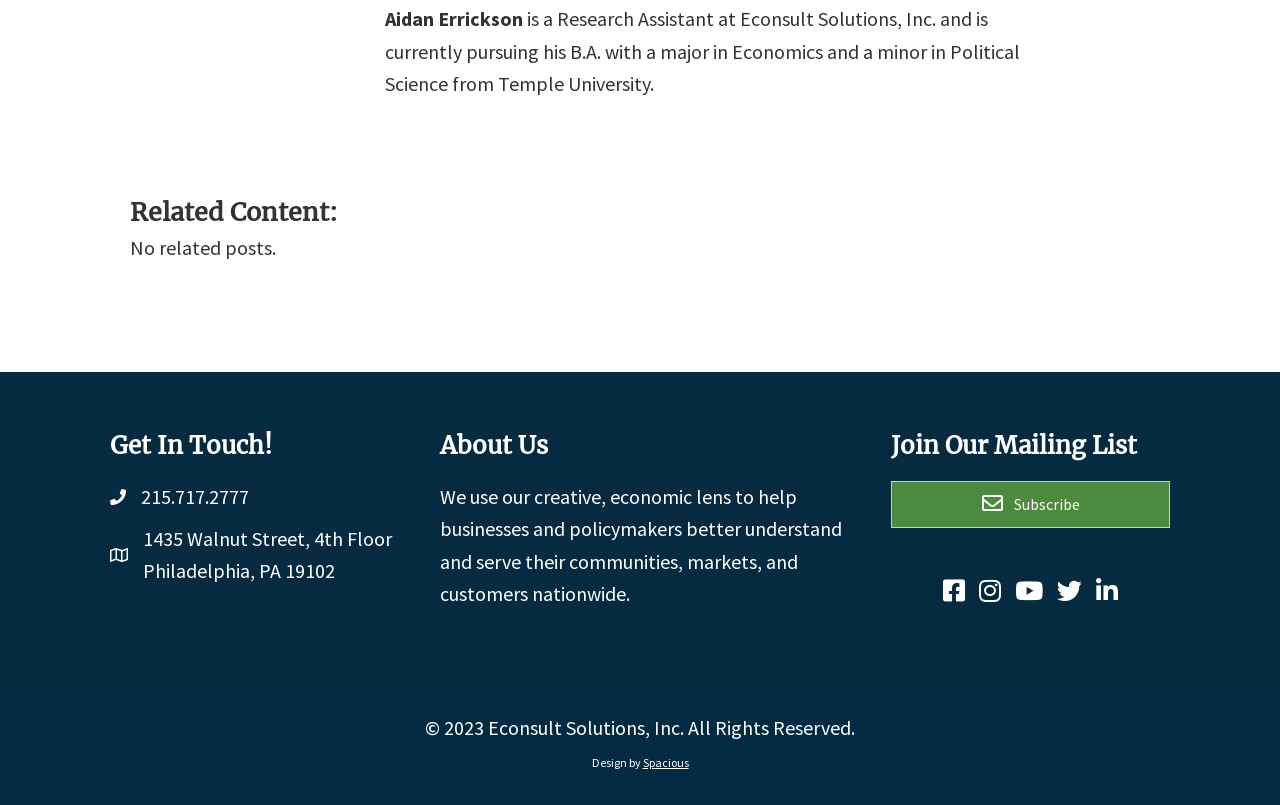How can one join the mailing list?
Please answer the question as detailed as possible.

The link element with the text 'Subscribe' is located under the 'Join Our Mailing List' heading, indicating that clicking on it will allow one to join the mailing list.